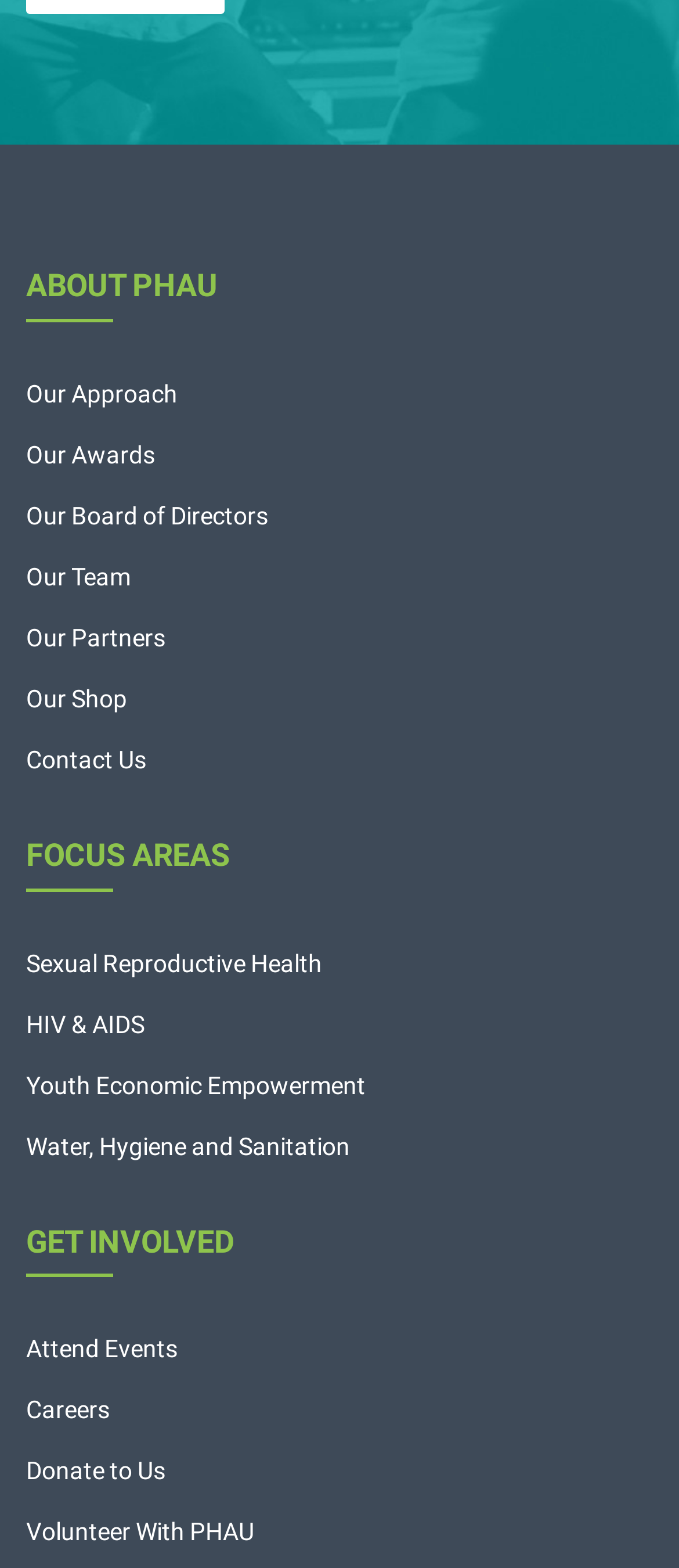Respond with a single word or phrase to the following question:
What is the first focus area of PHAU?

Sexual Reproductive Health